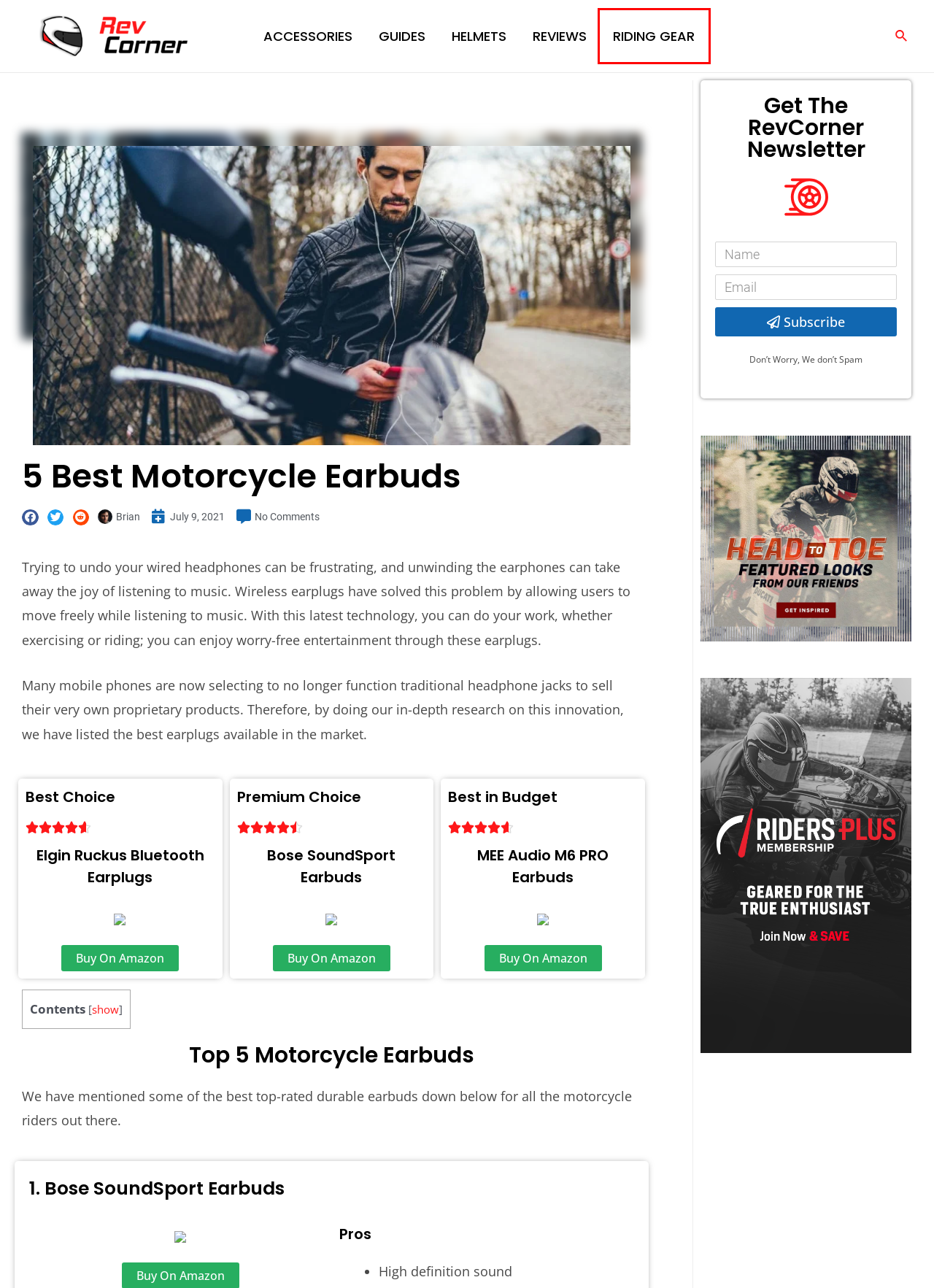Look at the screenshot of the webpage and find the element within the red bounding box. Choose the webpage description that best fits the new webpage that will appear after clicking the element. Here are the candidates:
A. Amazon.com
B. Helmets - Rev Corner
C. Rev Corner - Motorcycle Reviews, Guides and News
D. Riding Gear - Rev Corner
E. Guides - Rev Corner
F. Accessories - Rev Corner
G. Brian - Rev Corner
H. Reviews - Rev Corner

D